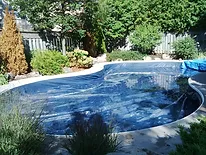Examine the image and give a thorough answer to the following question:
What color is the pool liner?

The caption explicitly states that the pool features a 'lovely blue liner', indicating that the pool liner is indeed blue in color.